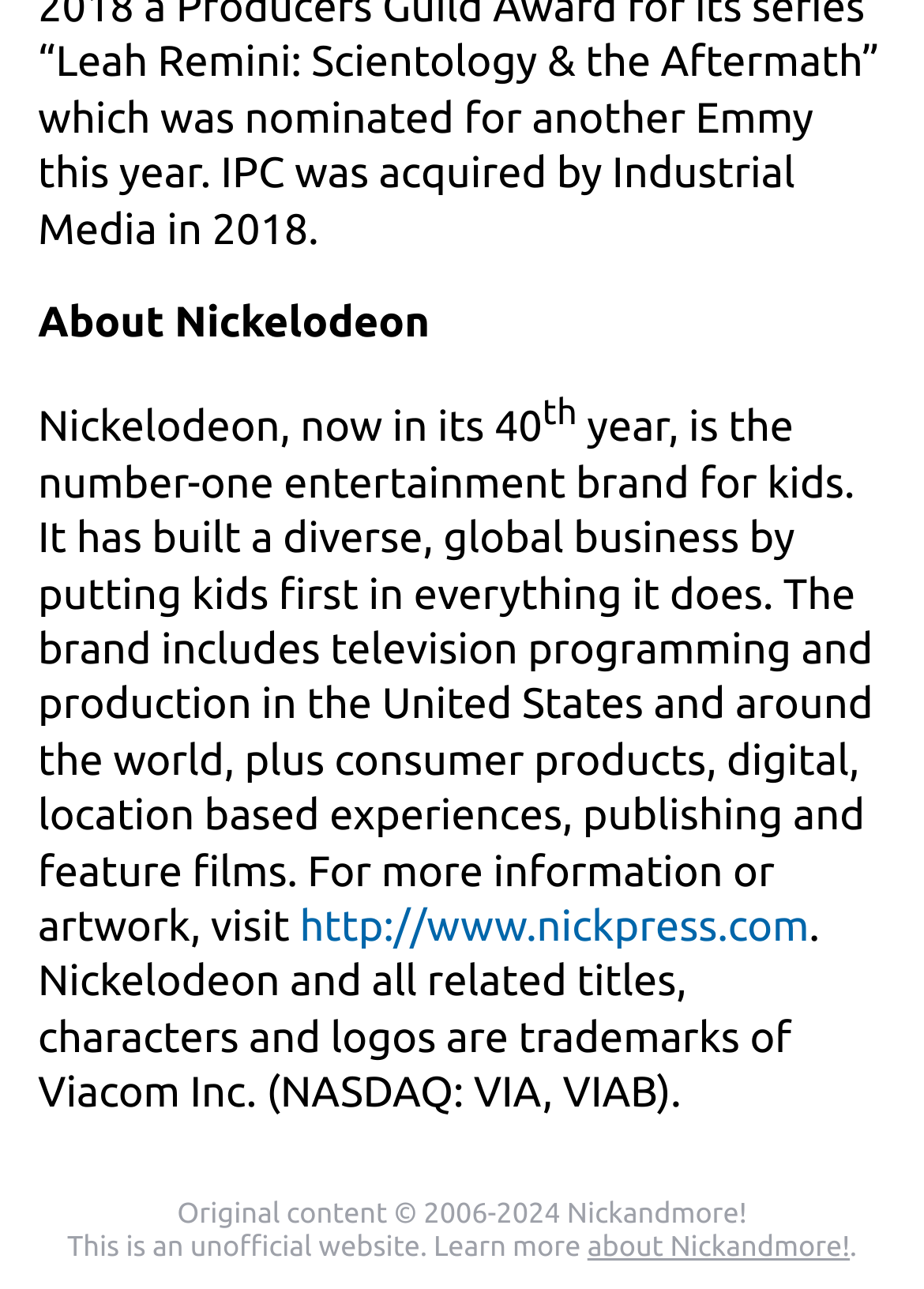Provide a short, one-word or phrase answer to the question below:
What is the URL of the press website?

http://www.nickpress.com